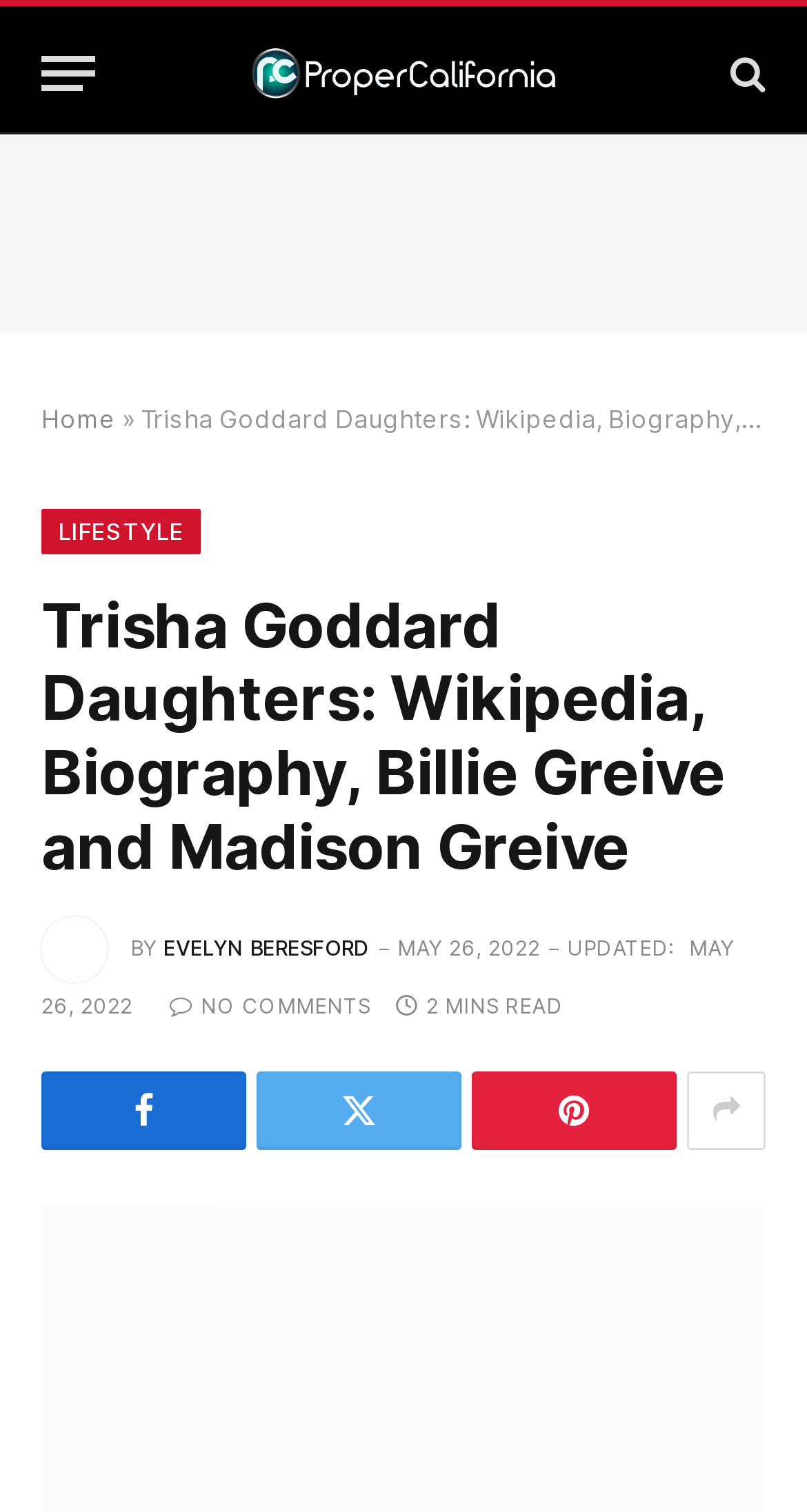What is the category of the article?
Provide a detailed and extensive answer to the question.

The webpage has a link 'LIFESTYLE' which is likely a category or section of the website, indicating that the article belongs to the LIFESTYLE category.